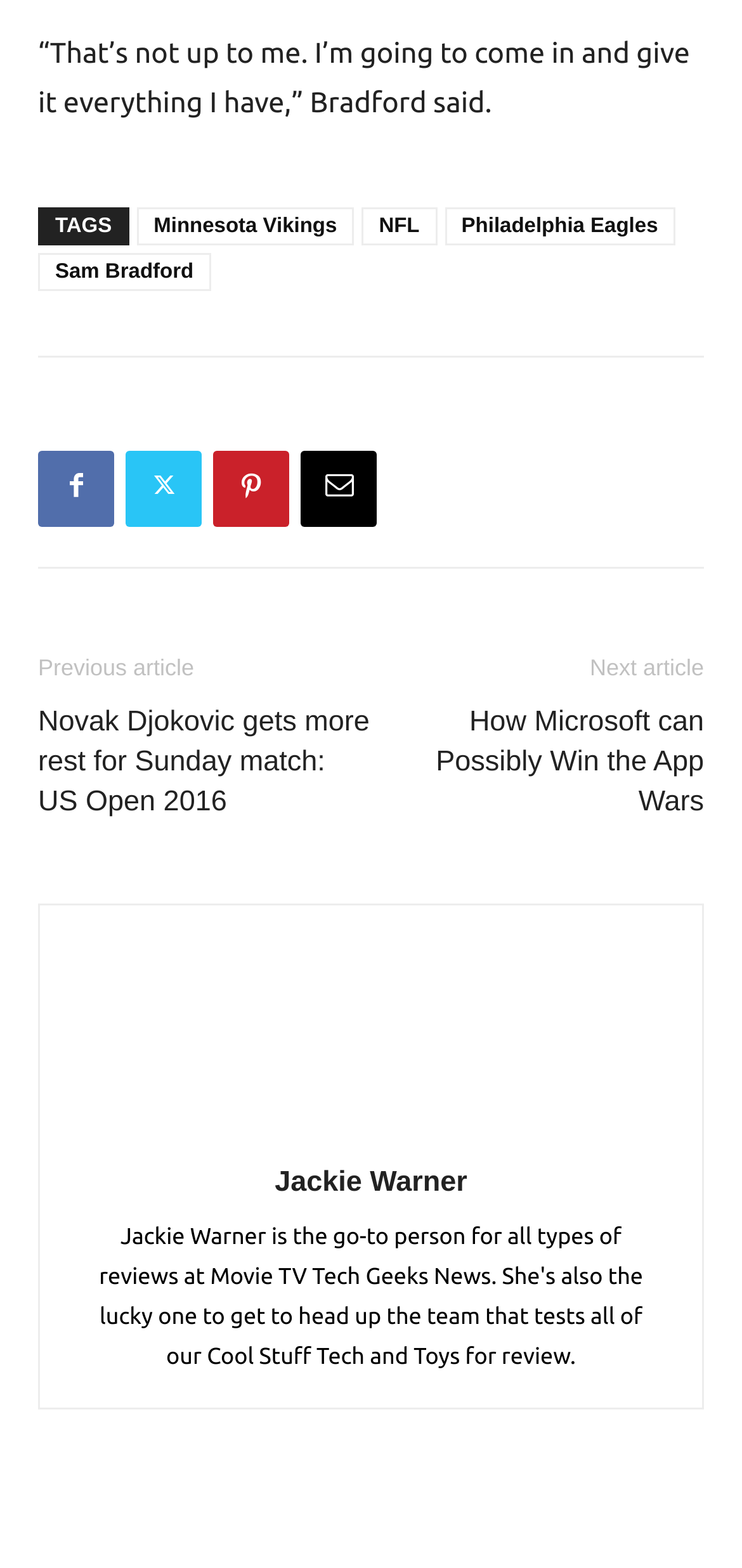Predict the bounding box coordinates of the area that should be clicked to accomplish the following instruction: "Click on the 'Jackie Warner' author link". The bounding box coordinates should consist of four float numbers between 0 and 1, i.e., [left, top, right, bottom].

[0.37, 0.743, 0.63, 0.764]